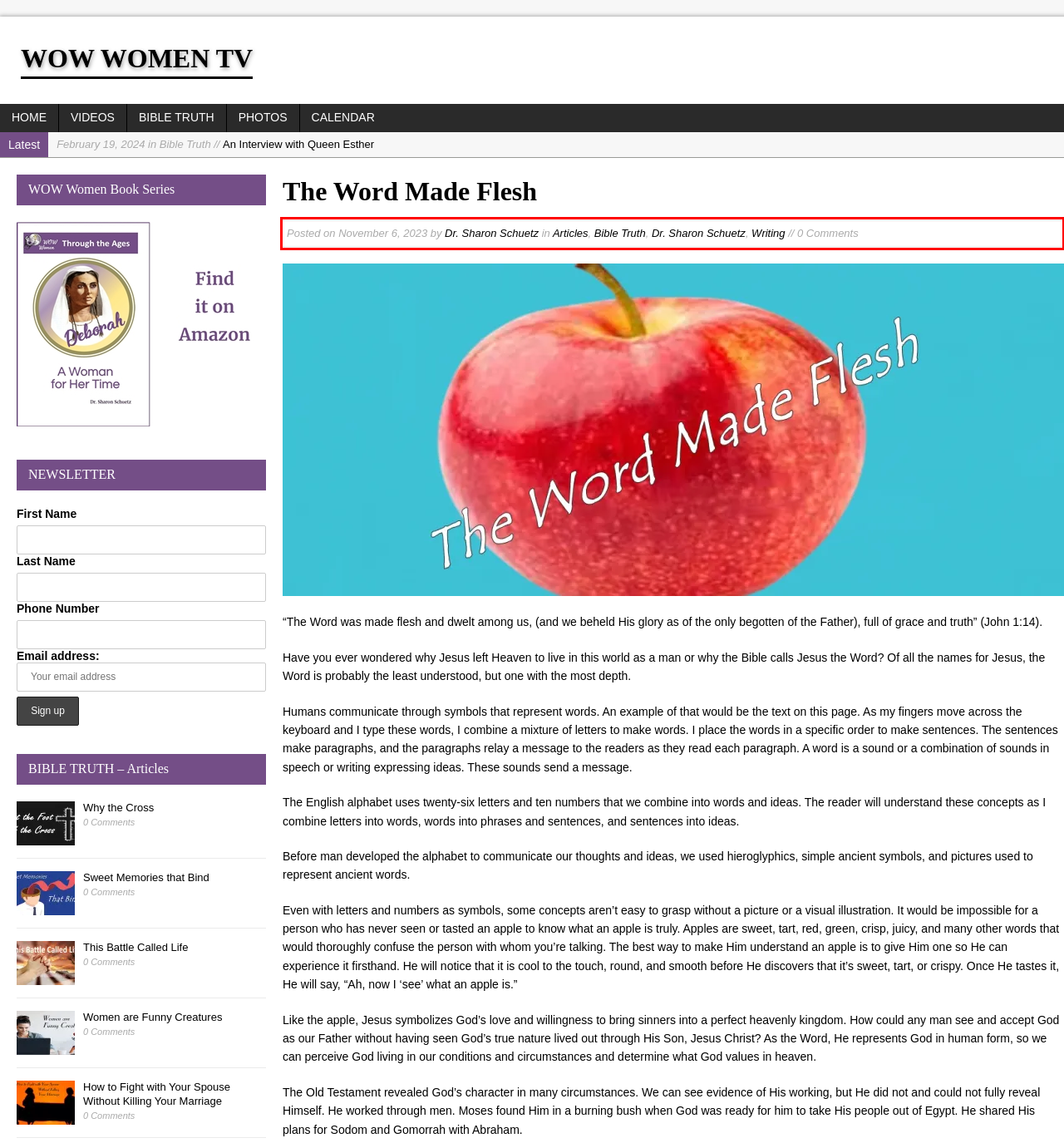You are provided with a screenshot of a webpage that includes a red bounding box. Extract and generate the text content found within the red bounding box.

Posted on November 6, 2023 by Dr. Sharon Schuetz in Articles, Bible Truth, Dr. Sharon Schuetz, Writing // 0 Comments